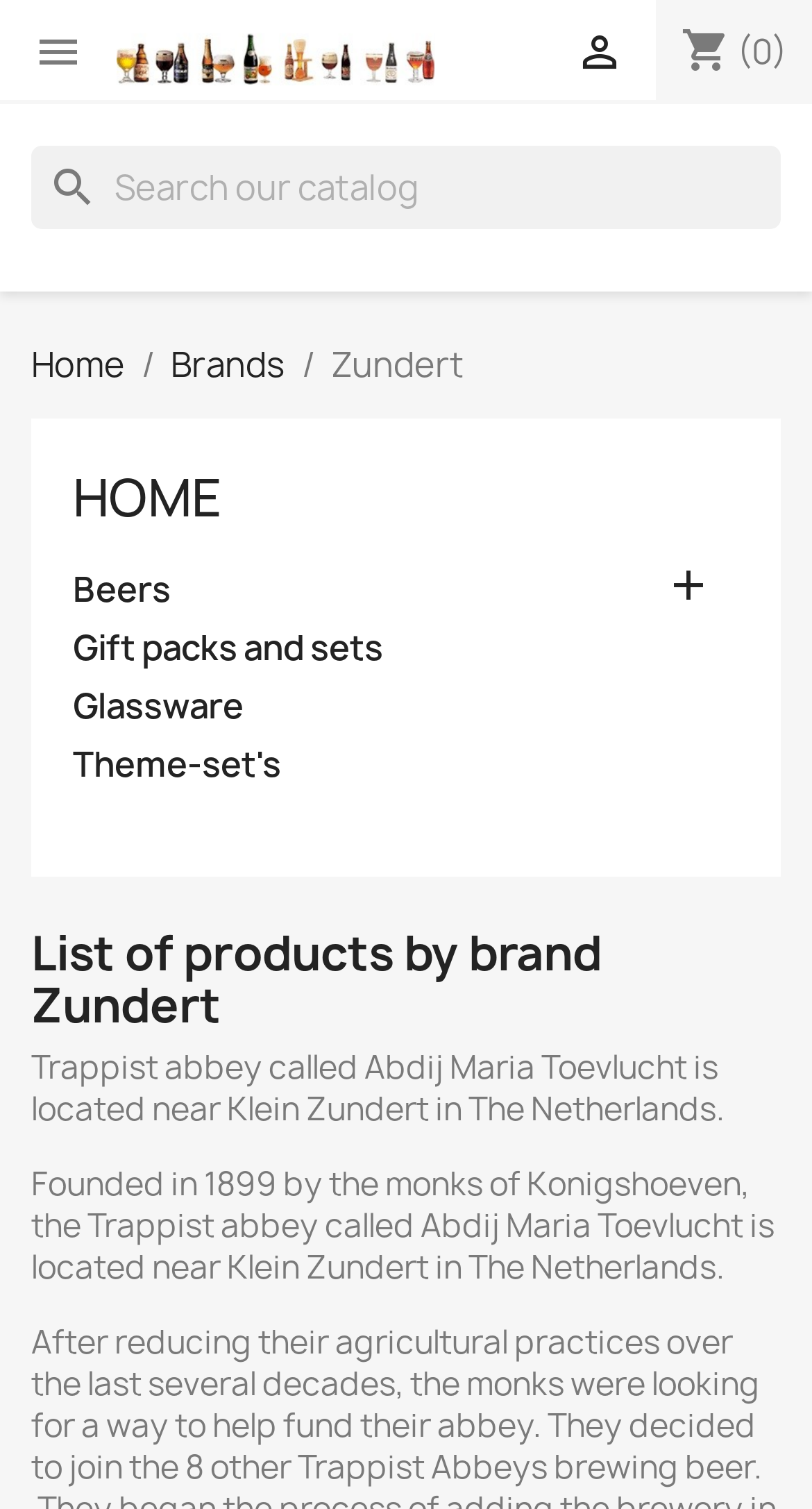Answer the following query concisely with a single word or phrase:
What is the name of the brand?

Zundert